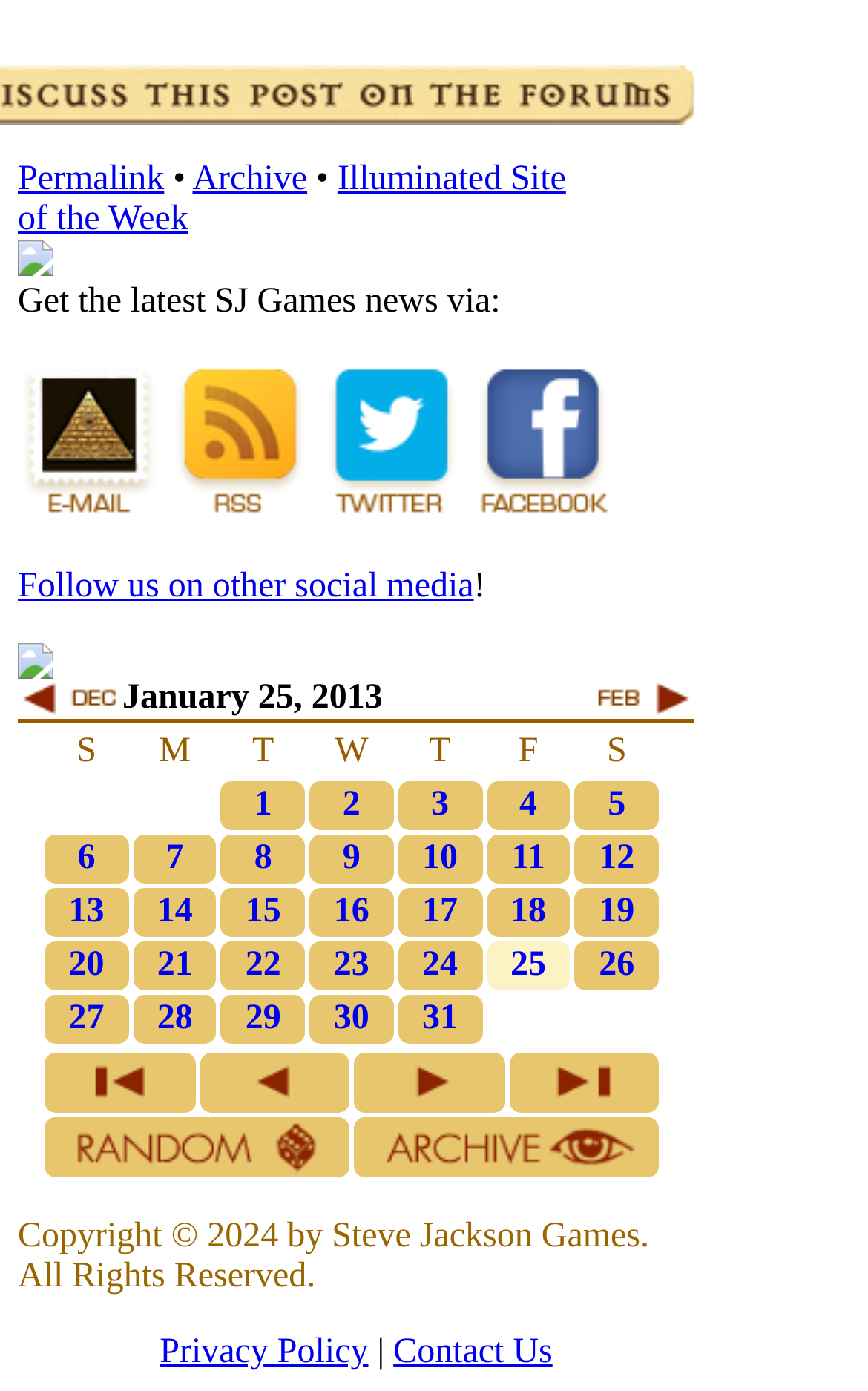Highlight the bounding box coordinates of the element you need to click to perform the following instruction: "View the archive."

[0.222, 0.115, 0.354, 0.142]